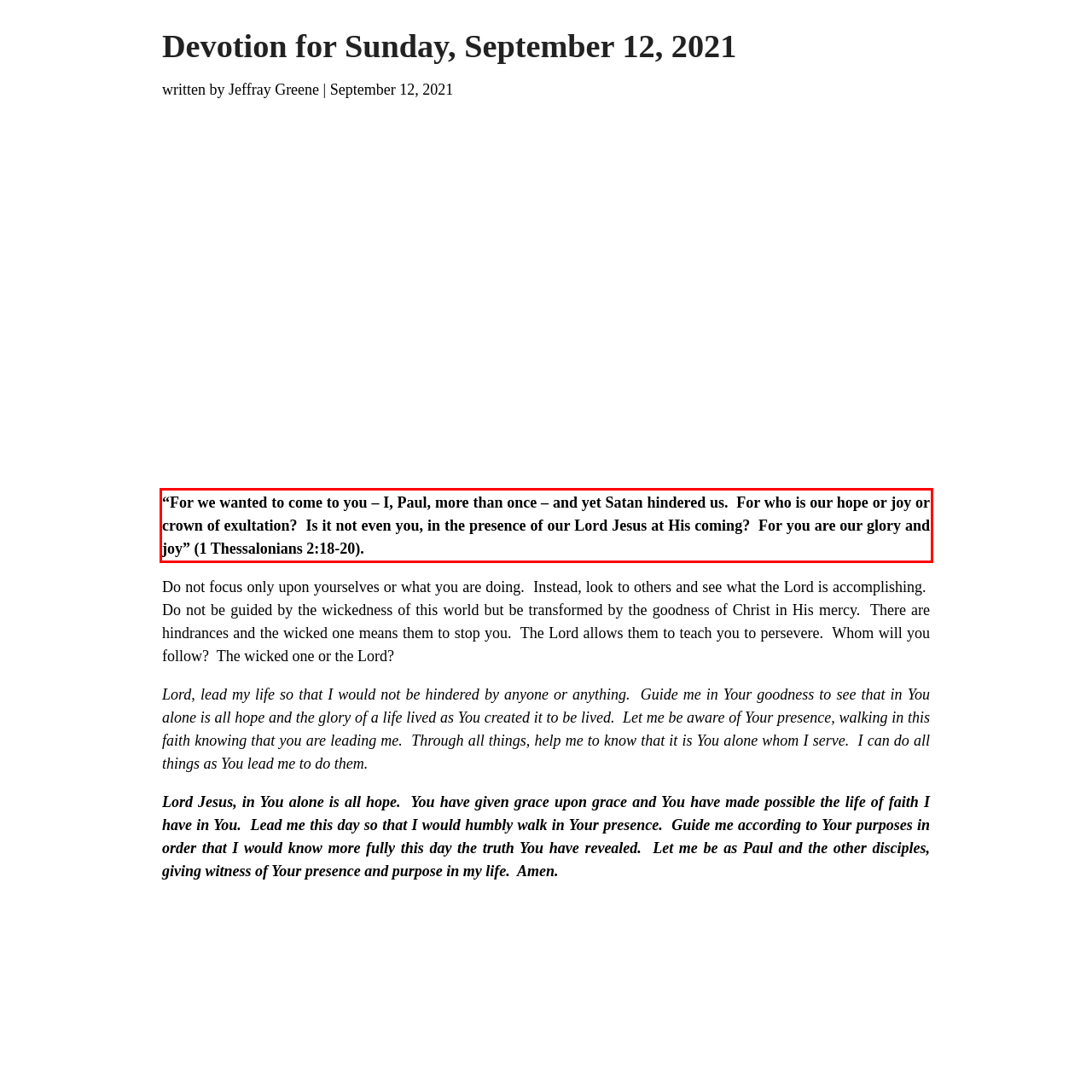Using the provided webpage screenshot, identify and read the text within the red rectangle bounding box.

“For we wanted to come to you – I, Paul, more than once – and yet Satan hindered us. For who is our hope or joy or crown of exultation? Is it not even you, in the presence of our Lord Jesus at His coming? For you are our glory and joy” (1 Thessalonians 2:18-20).